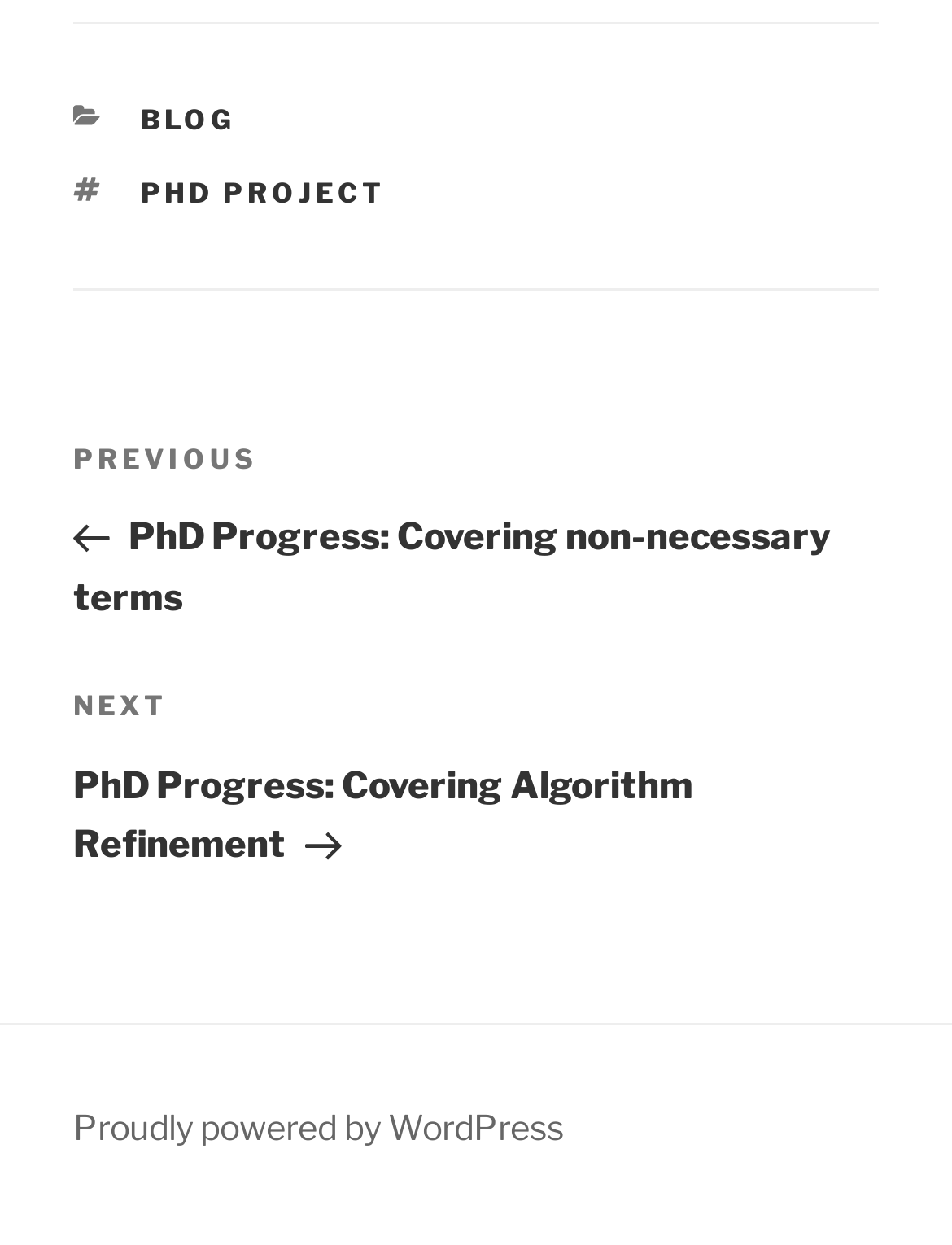What is the category section title?
Observe the image and answer the question with a one-word or short phrase response.

CATEGORIES